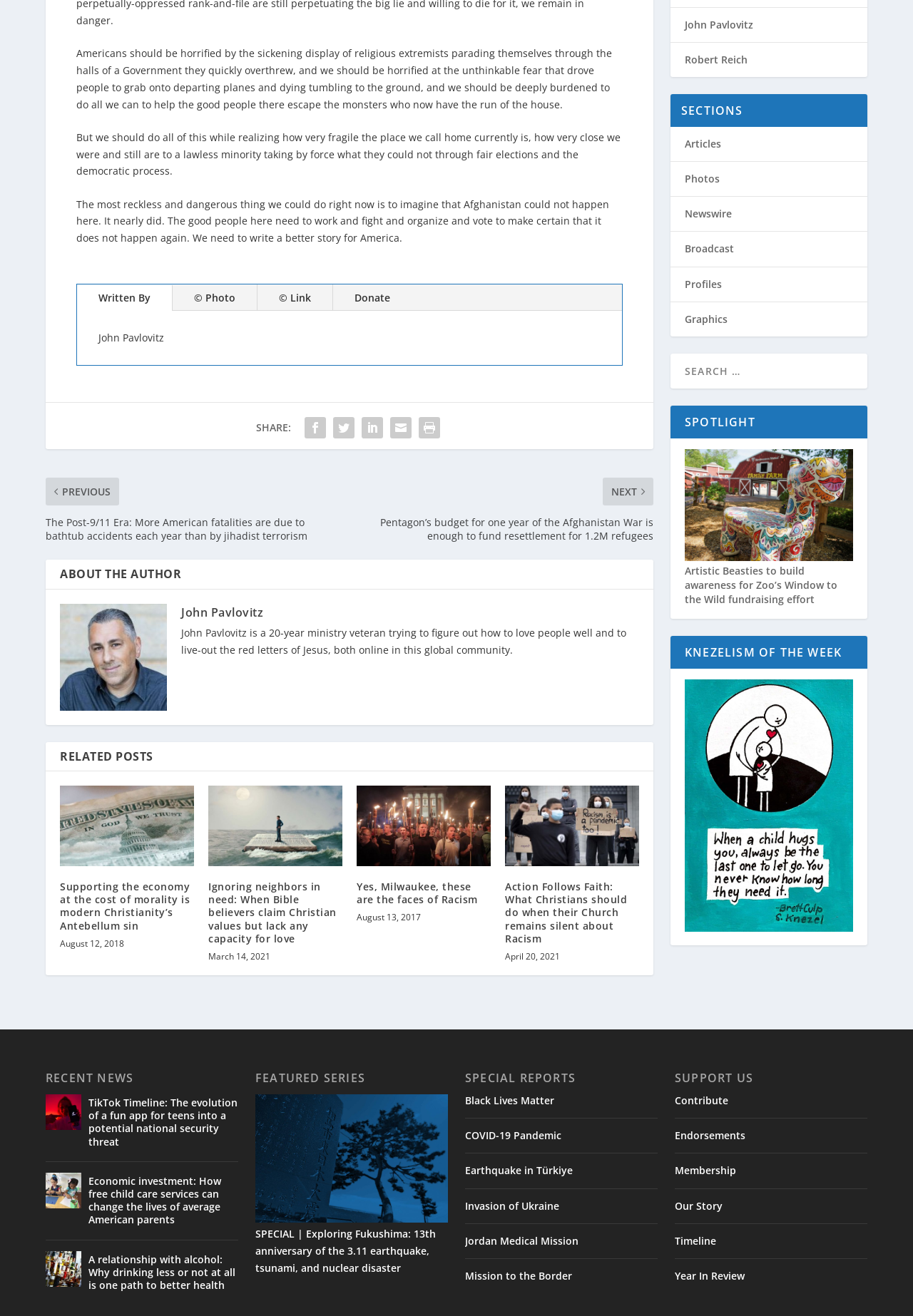Can you find the bounding box coordinates for the element to click on to achieve the instruction: "Read the 'ABOUT THE AUTHOR' section"?

[0.05, 0.418, 0.716, 0.44]